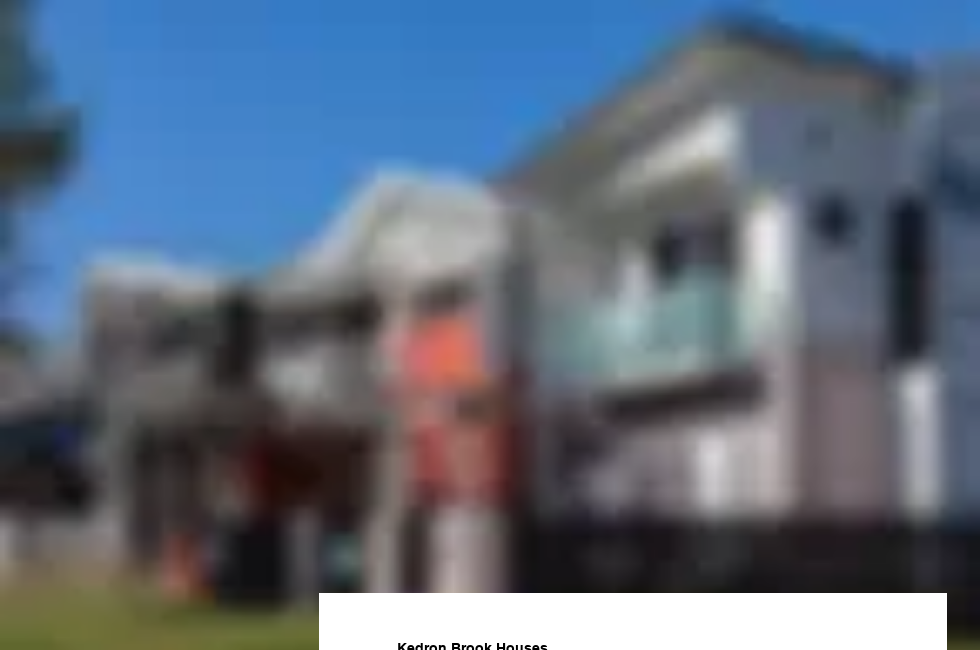Provide a one-word or one-phrase answer to the question:
What is the atmosphere of the residences?

Welcoming and friendly